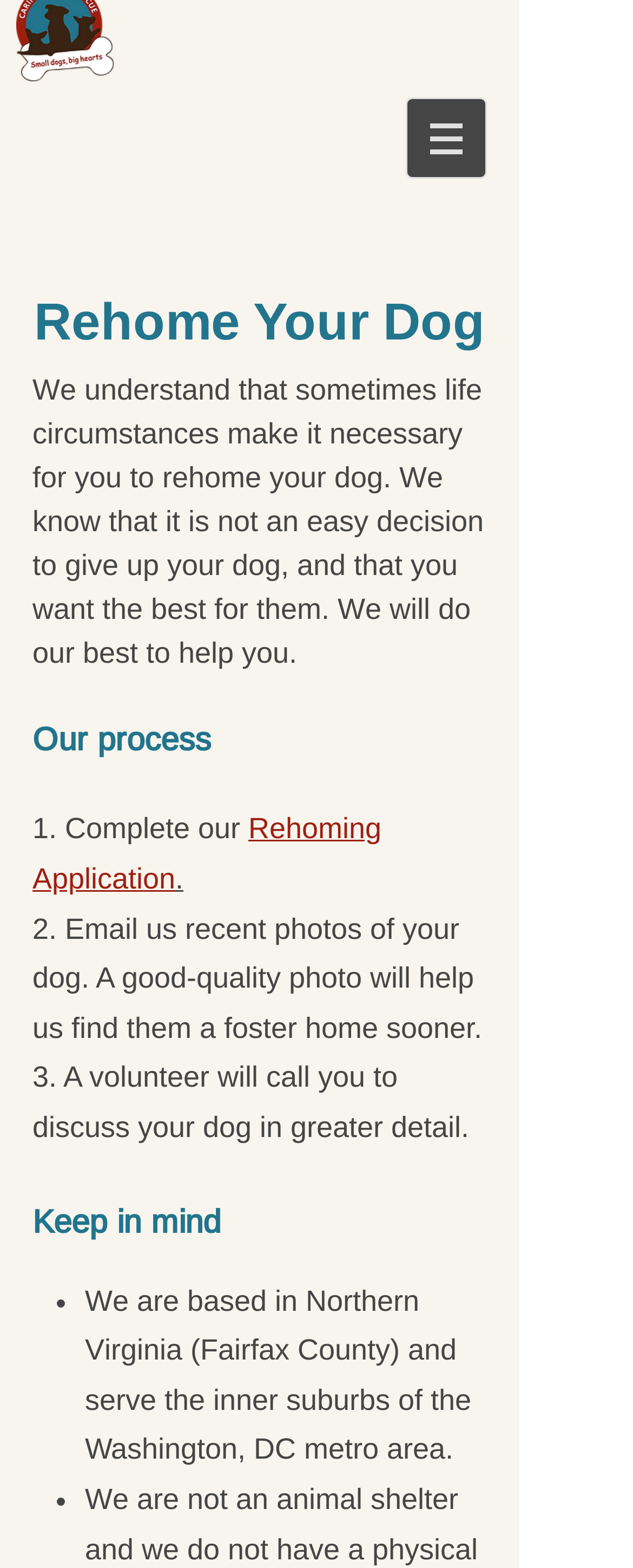What is required for the second step of the rehoming process?
Could you answer the question in a detailed manner, providing as much information as possible?

I found this information by looking at the text that says '2. Email us recent photos of your dog. A good-quality photo will help us find them a foster home sooner.' This text is located in the middle of the webpage, and it clearly states what is required for the second step of the rehoming process.